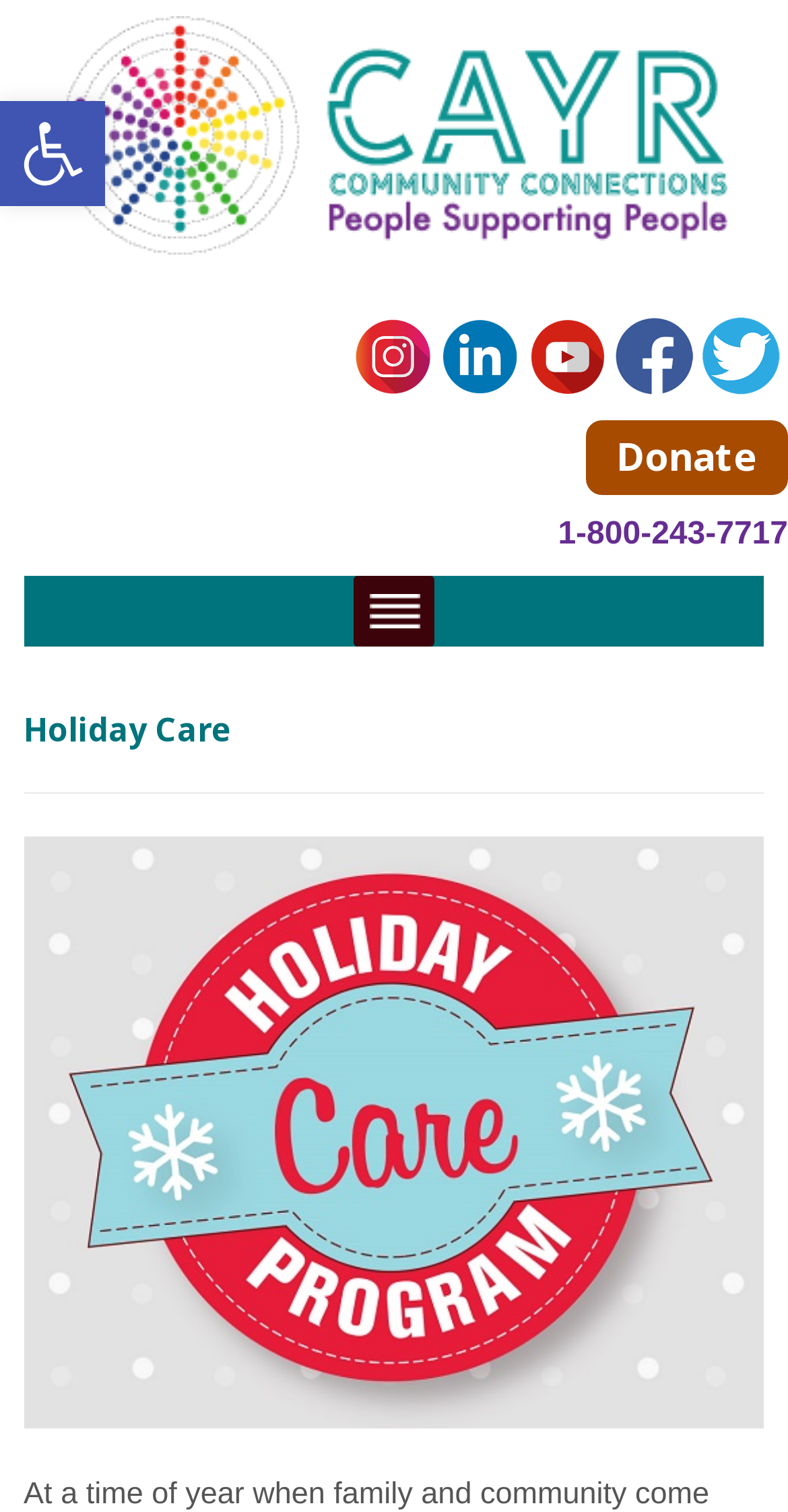Identify the bounding box coordinates of the region I need to click to complete this instruction: "Donate".

[0.744, 0.278, 1.0, 0.327]